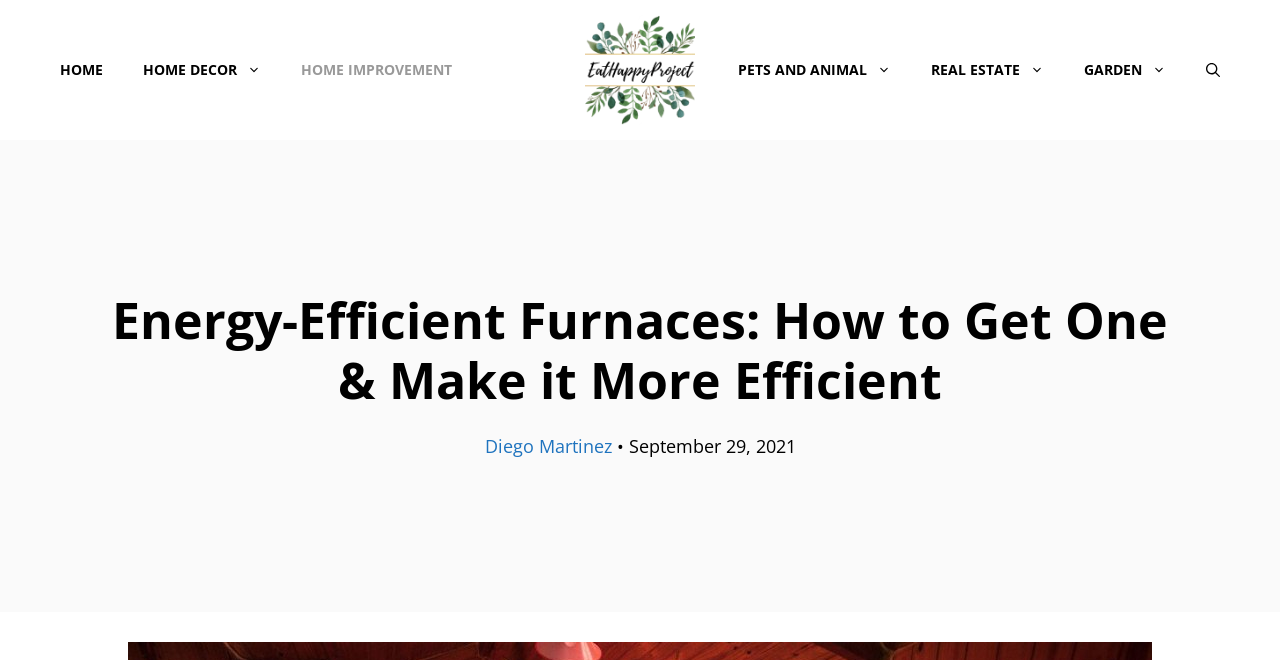Locate and generate the text content of the webpage's heading.

Energy-Efficient Furnaces: How to Get One & Make it More Efficient